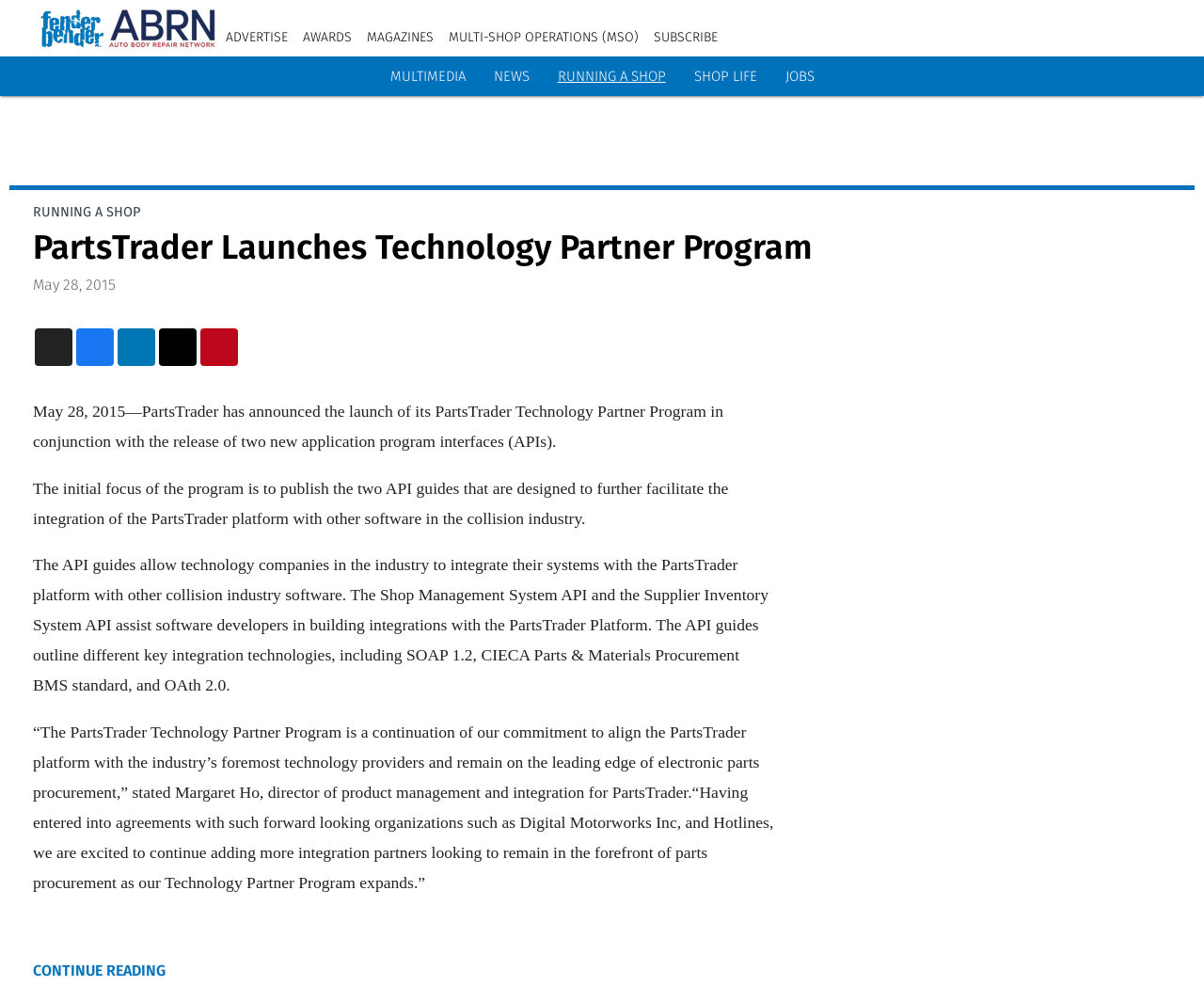Please locate the bounding box coordinates of the element's region that needs to be clicked to follow the instruction: "View RUNNING A SHOP articles". The bounding box coordinates should be provided as four float numbers between 0 and 1, i.e., [left, top, right, bottom].

[0.027, 0.207, 0.116, 0.223]